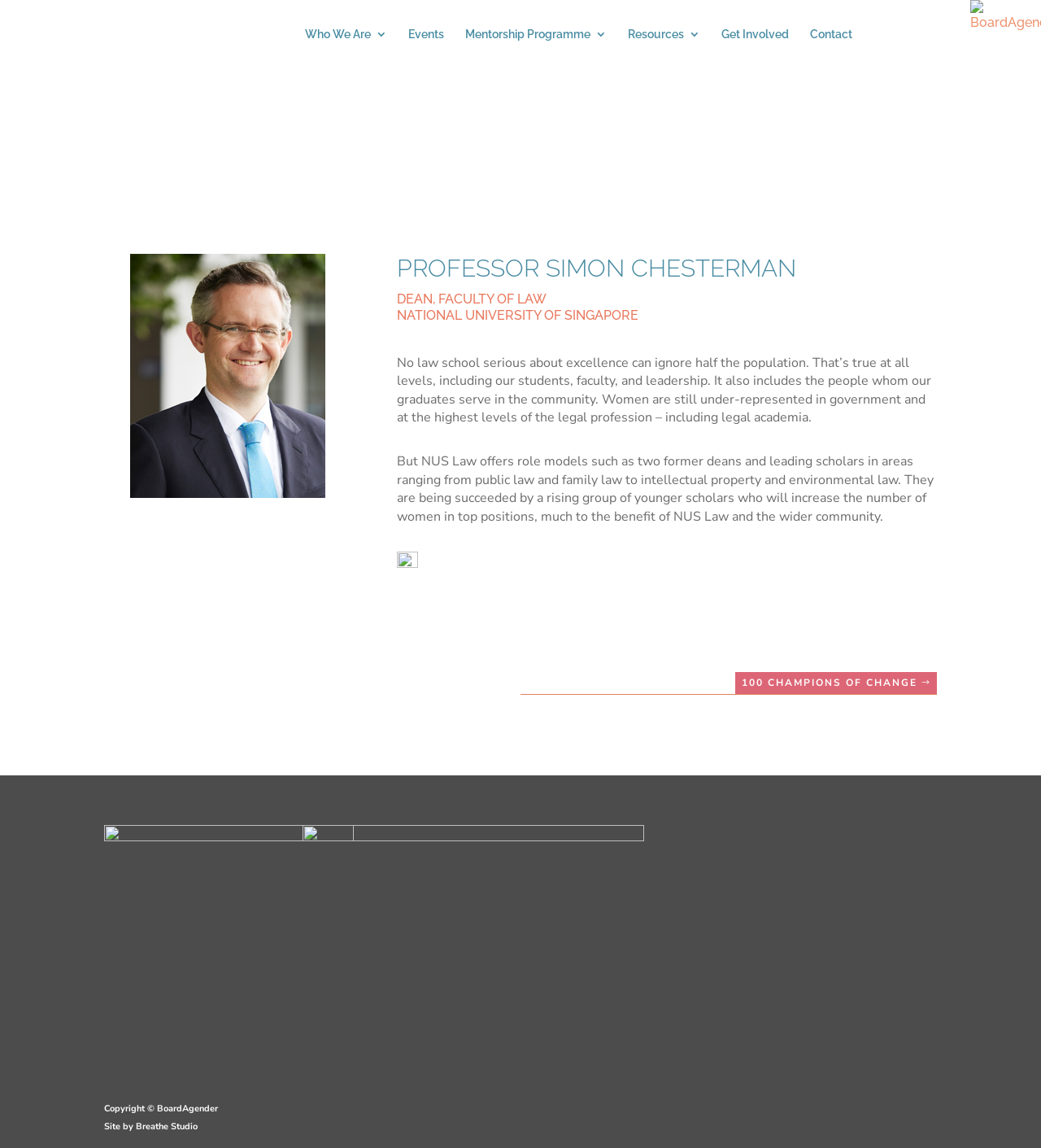Locate the coordinates of the bounding box for the clickable region that fulfills this instruction: "Learn about Mentorship Programme".

[0.447, 0.025, 0.583, 0.06]